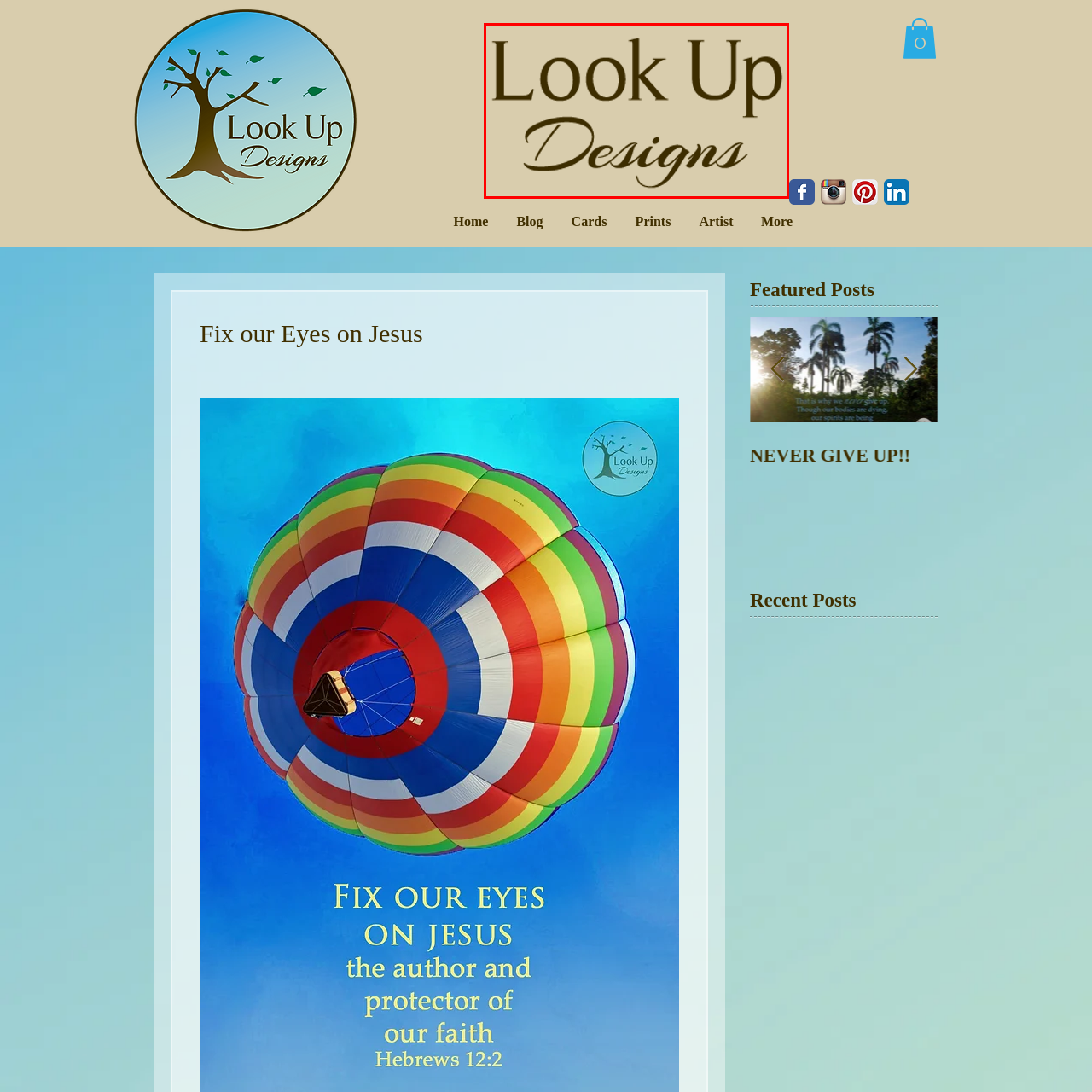Analyze the image encased in the red boundary, What is the tone of the brand suggested by the image?
 Respond using a single word or phrase.

sophisticated and warm